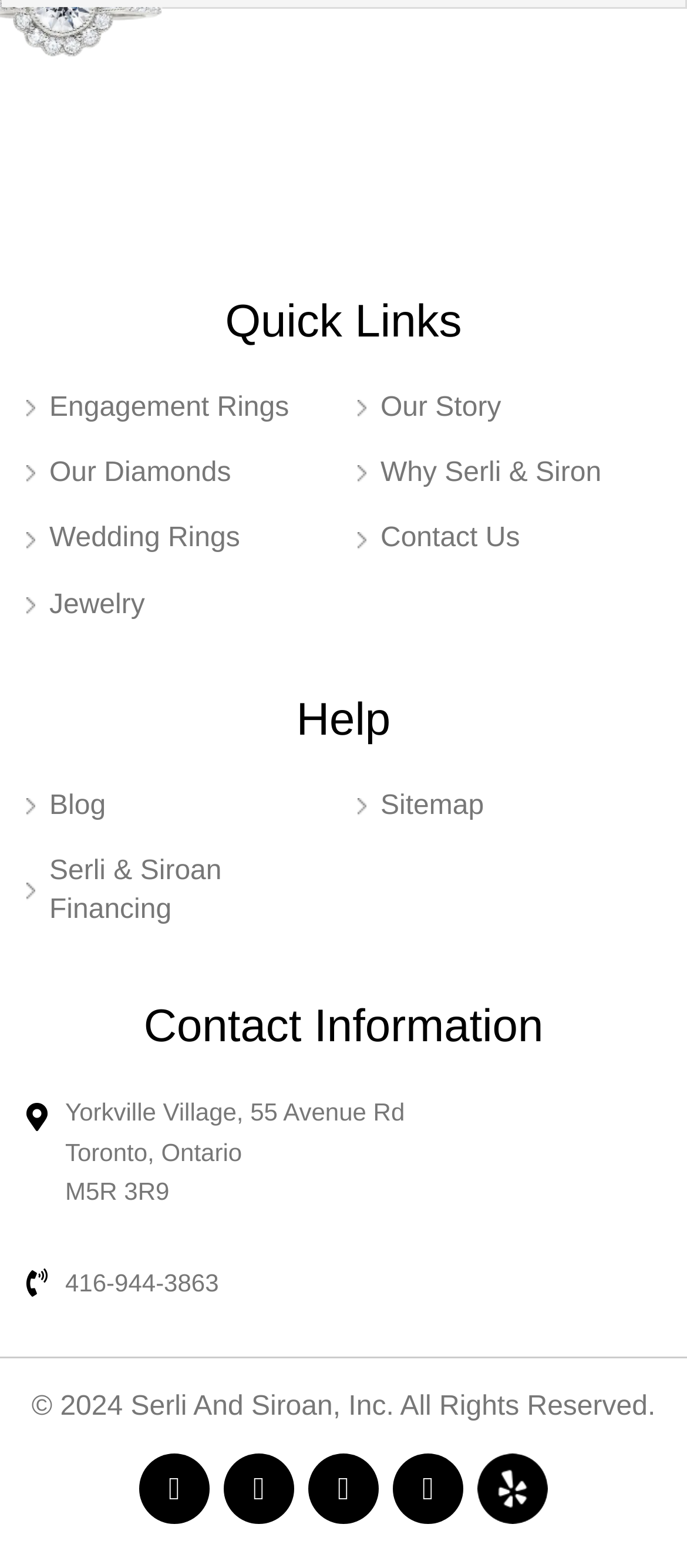Refer to the image and answer the question with as much detail as possible: What is the copyright year of the webpage?

The copyright year of the webpage is listed at the bottom of the webpage, indicating that the content is copyrighted by Serli And Siroan, Inc. in 2024.